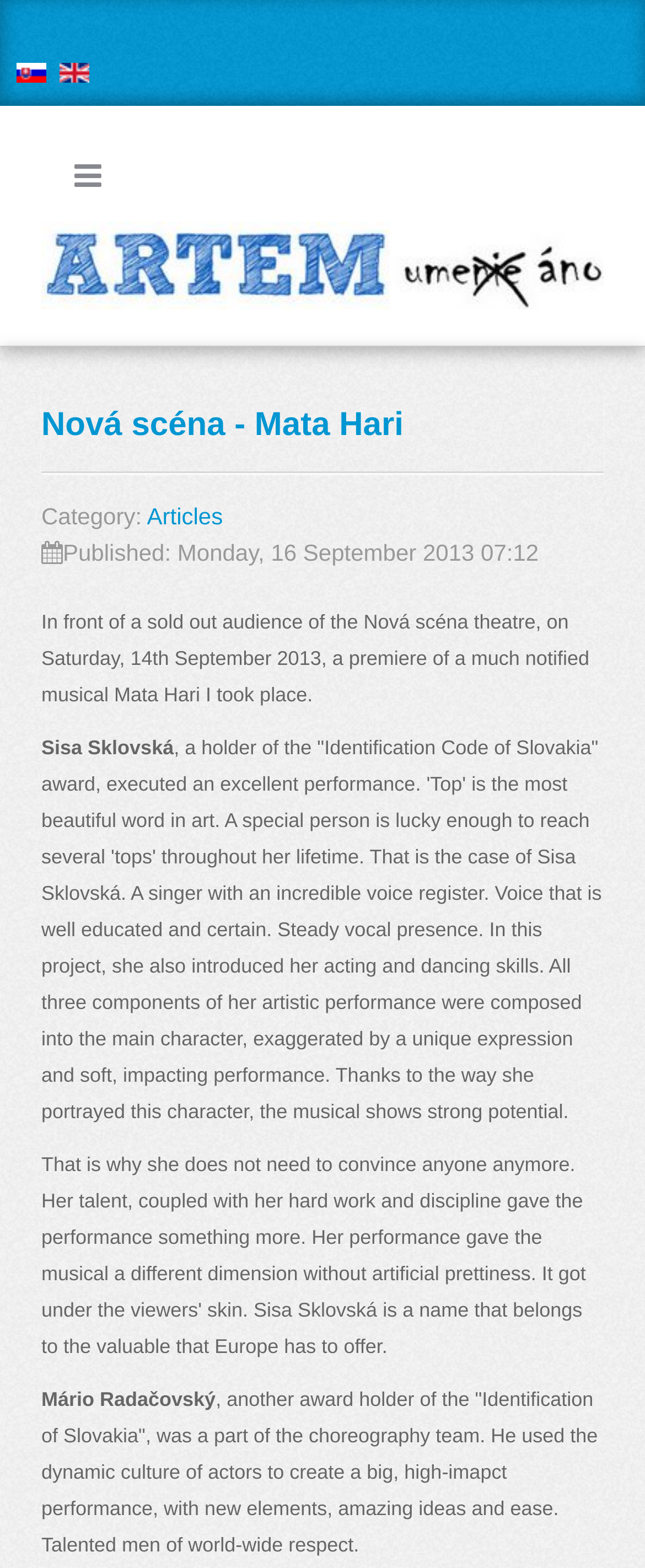Based on what you see in the screenshot, provide a thorough answer to this question: Who is the singer with an incredible voice register?

According to the article, Sisa Sklovská is the singer with an incredible voice register, who executed an excellent performance in the musical Mata Hari.